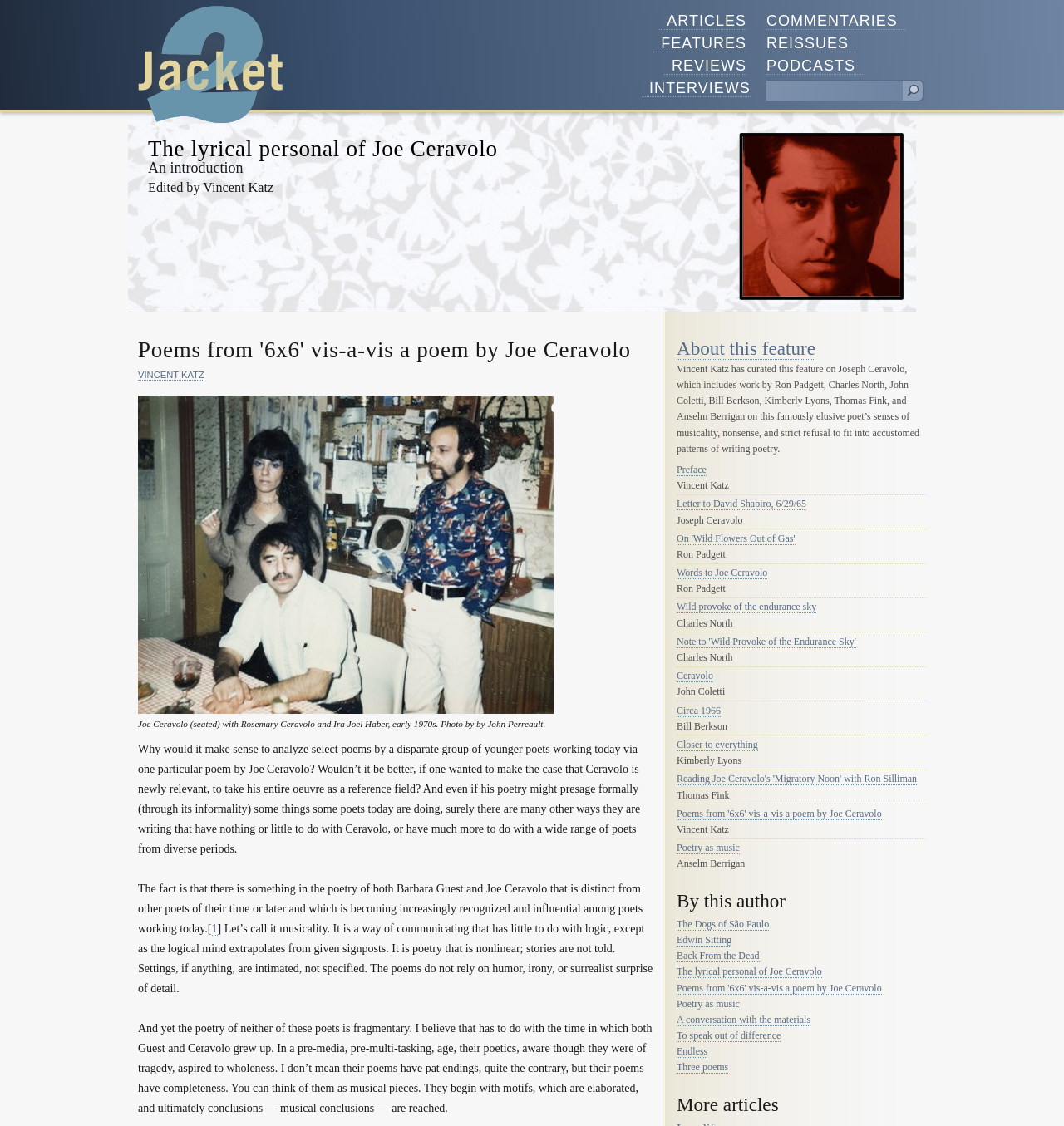Please identify the bounding box coordinates of the element that needs to be clicked to execute the following command: "Read the article 'The lyrical personal of Joe Ceravolo'". Provide the bounding box using four float numbers between 0 and 1, formatted as [left, top, right, bottom].

[0.139, 0.121, 0.468, 0.143]